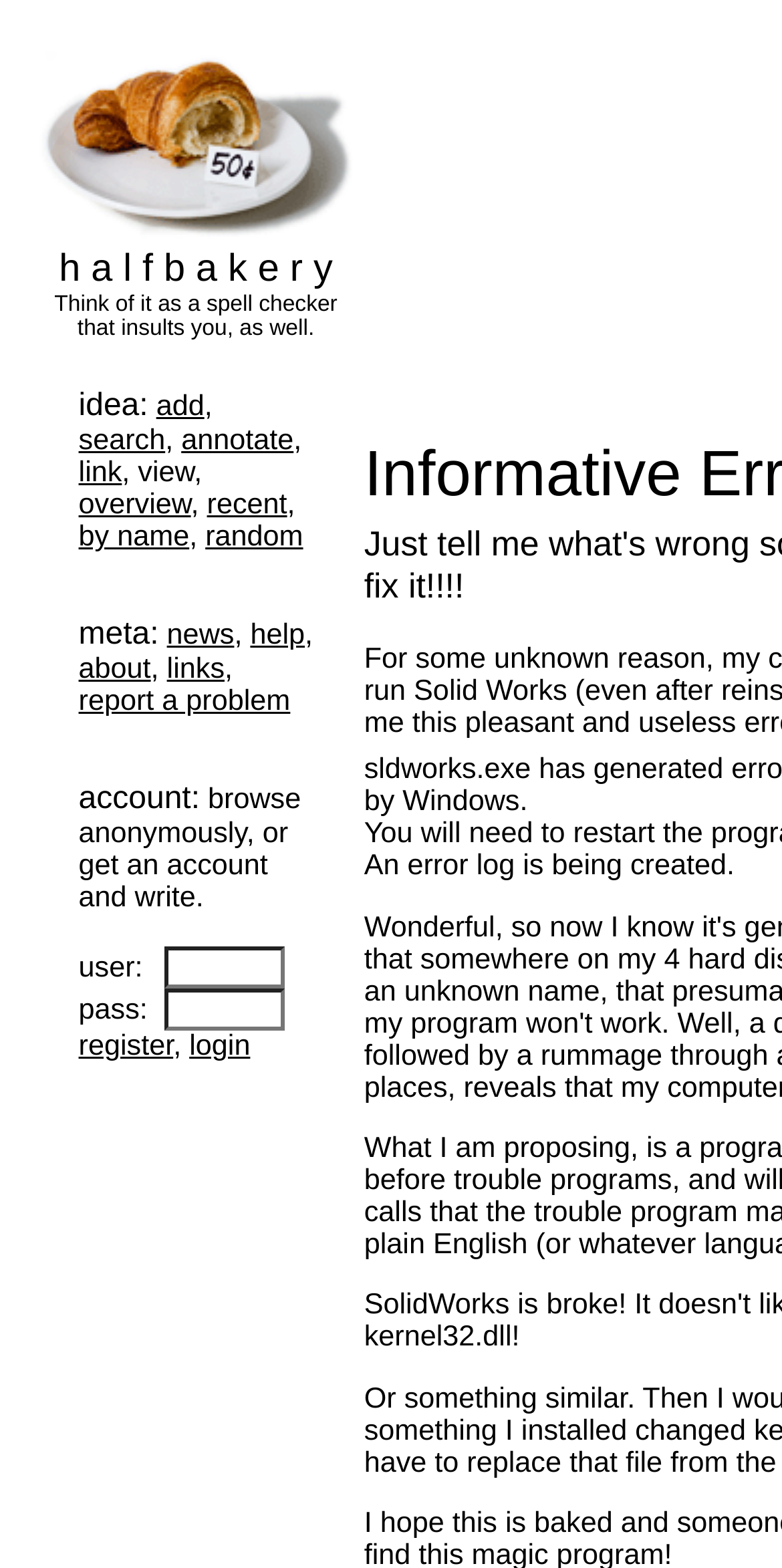Kindly determine the bounding box coordinates of the area that needs to be clicked to fulfill this instruction: "click the 'add' link".

[0.2, 0.25, 0.261, 0.27]